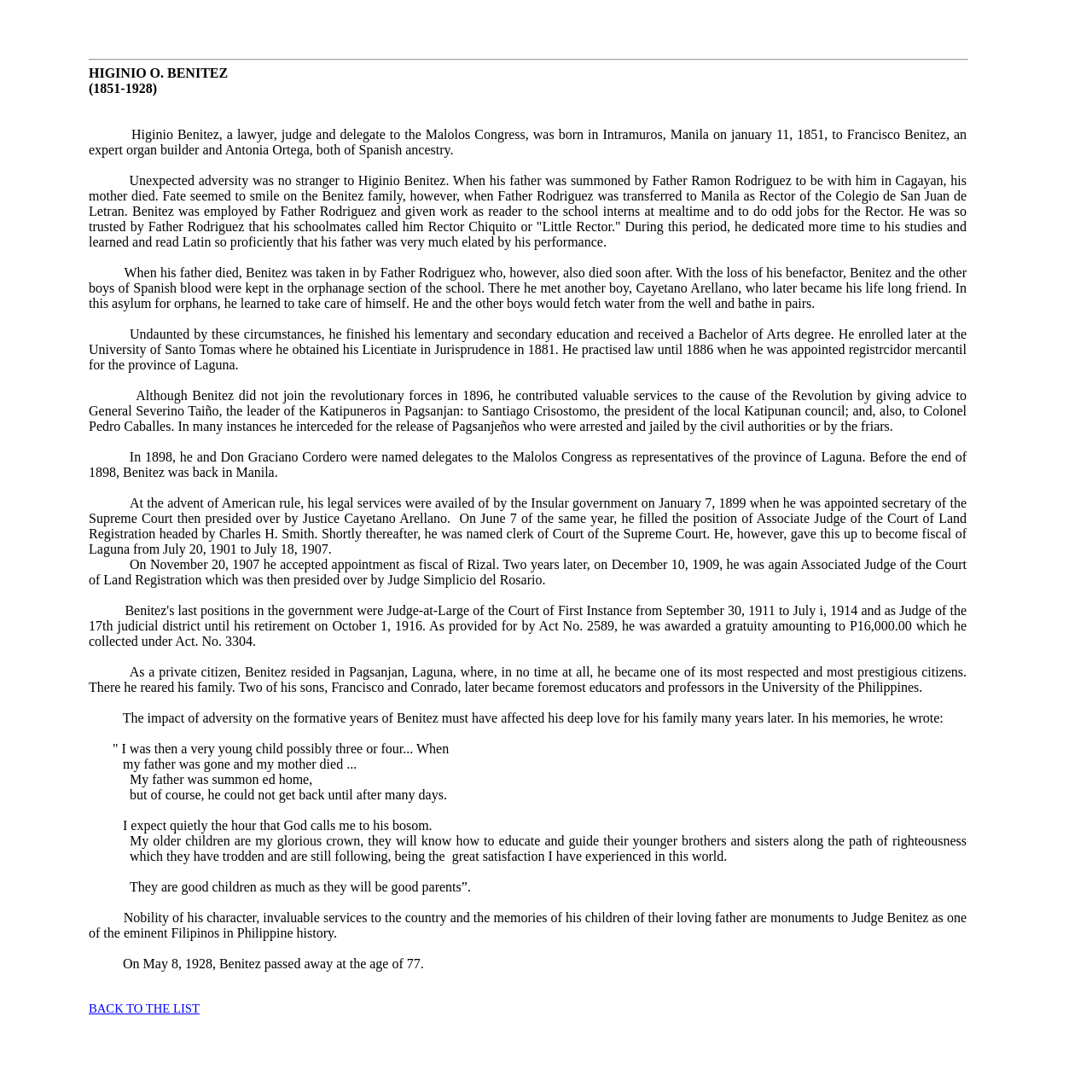Respond to the question below with a single word or phrase: What is the name of Higinio Benitez's father?

Francisco Benitez